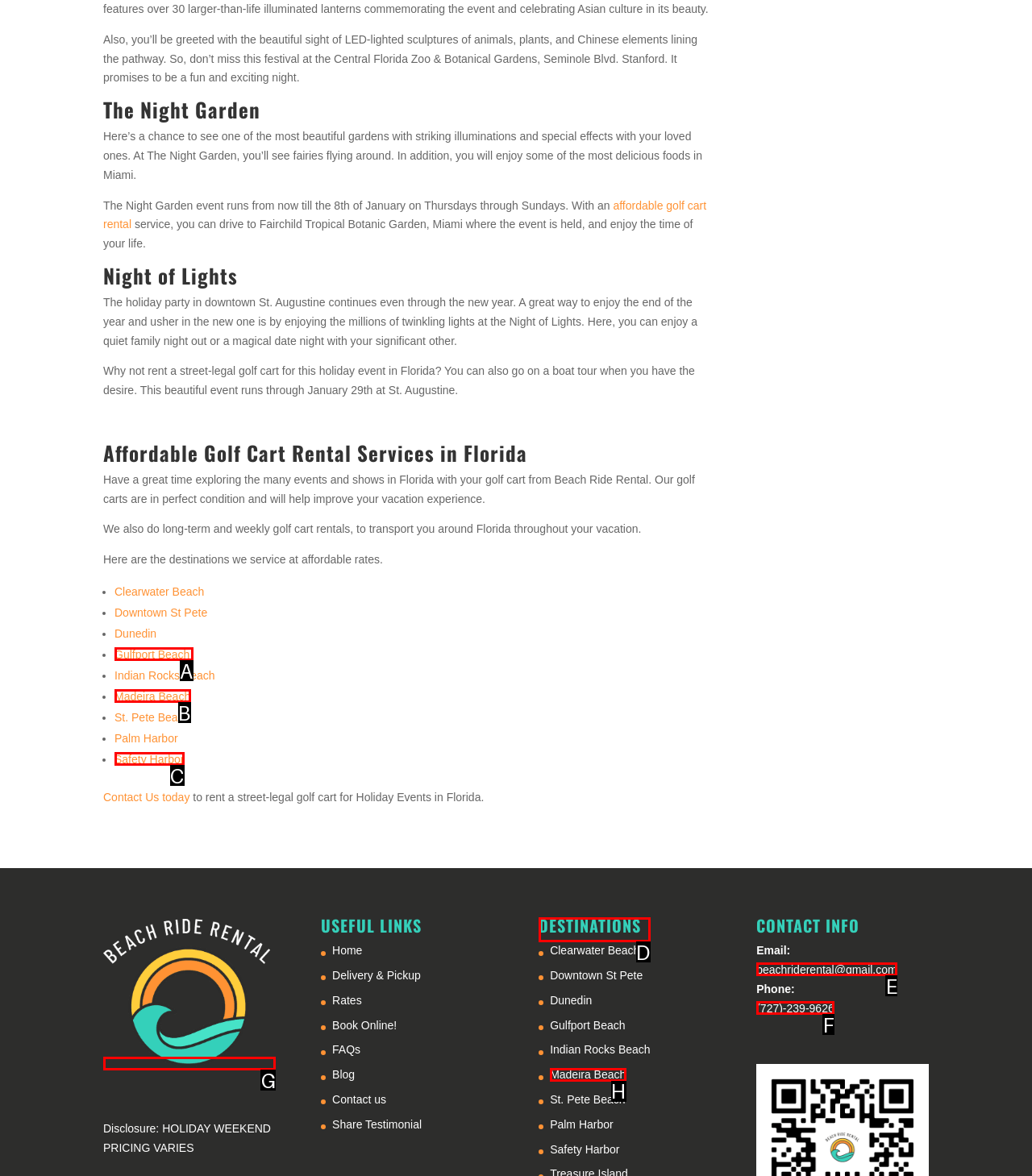Indicate the HTML element that should be clicked to perform the task: Explore 'Destinations' Reply with the letter corresponding to the chosen option.

D